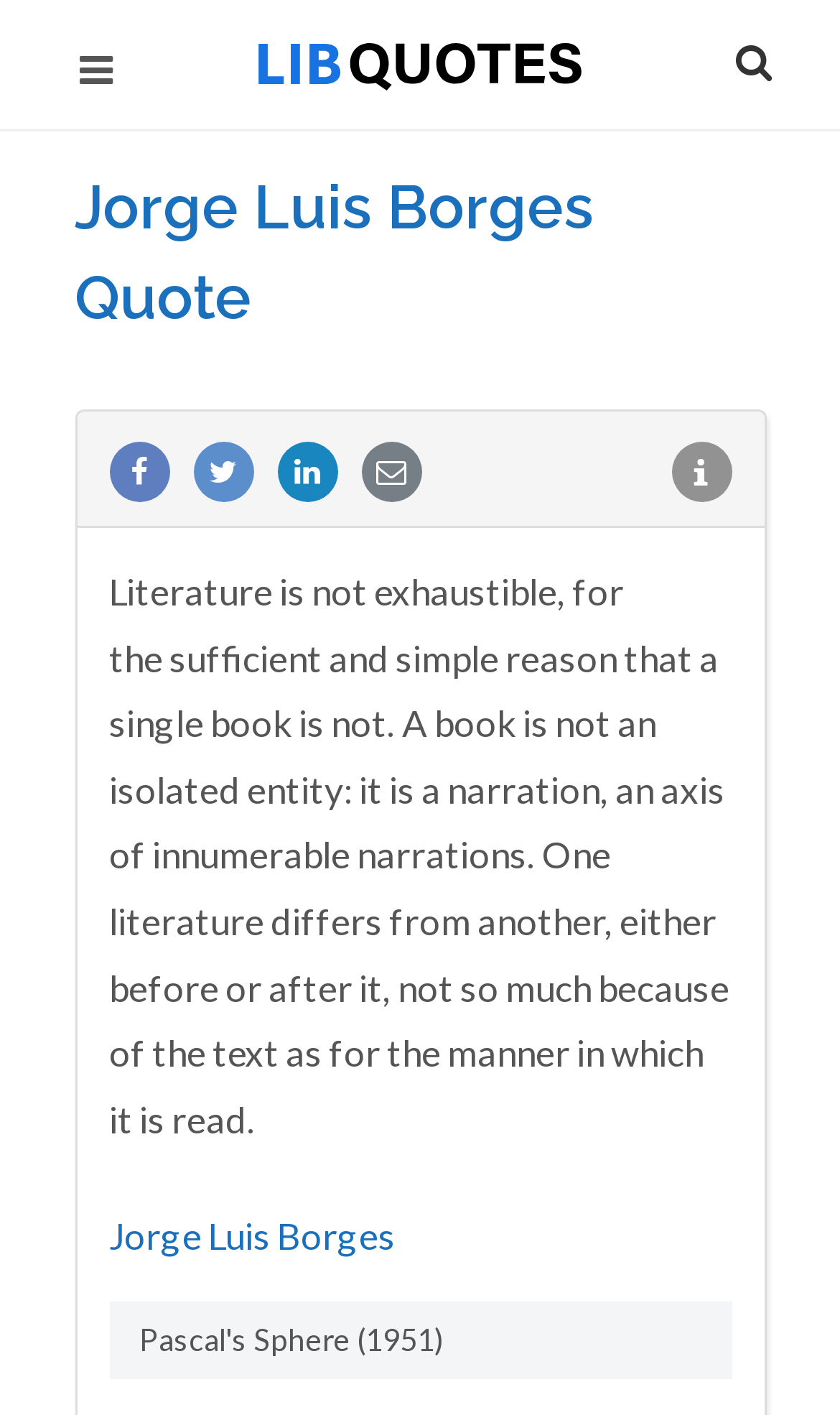Respond to the following query with just one word or a short phrase: 
What is the text on the top-left link?

Lib Quotes